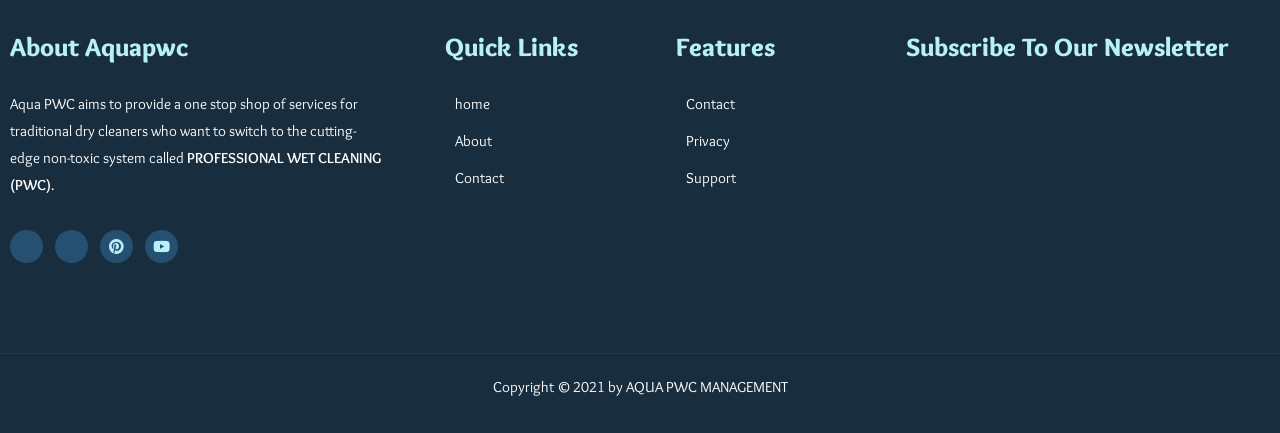Please locate the bounding box coordinates of the element that should be clicked to achieve the given instruction: "Download the app".

None